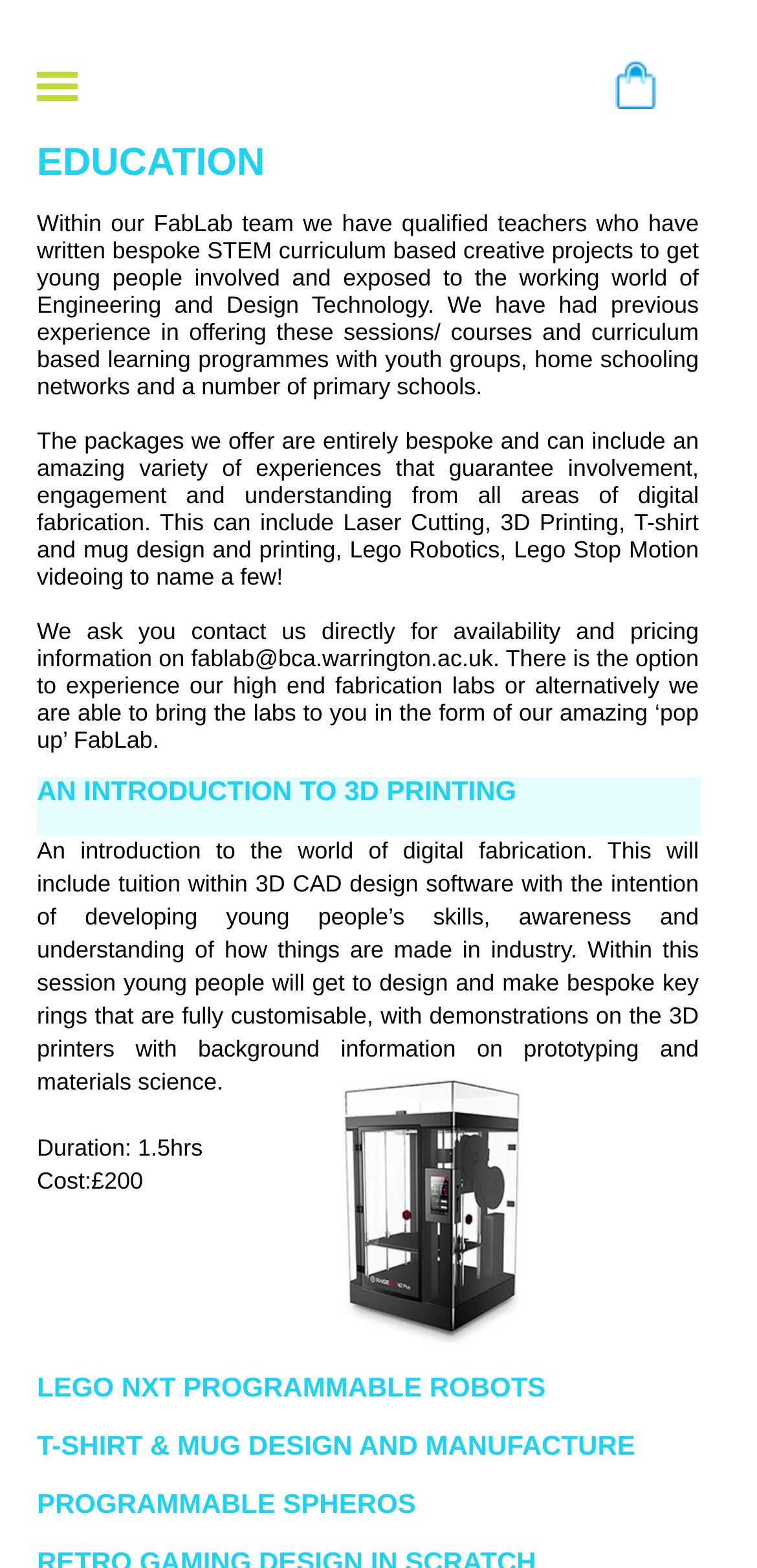What is the purpose of the FabLab team's STEM curriculum?
From the image, provide a succinct answer in one word or a short phrase.

to get young people involved and exposed to Engineering and Design Technology